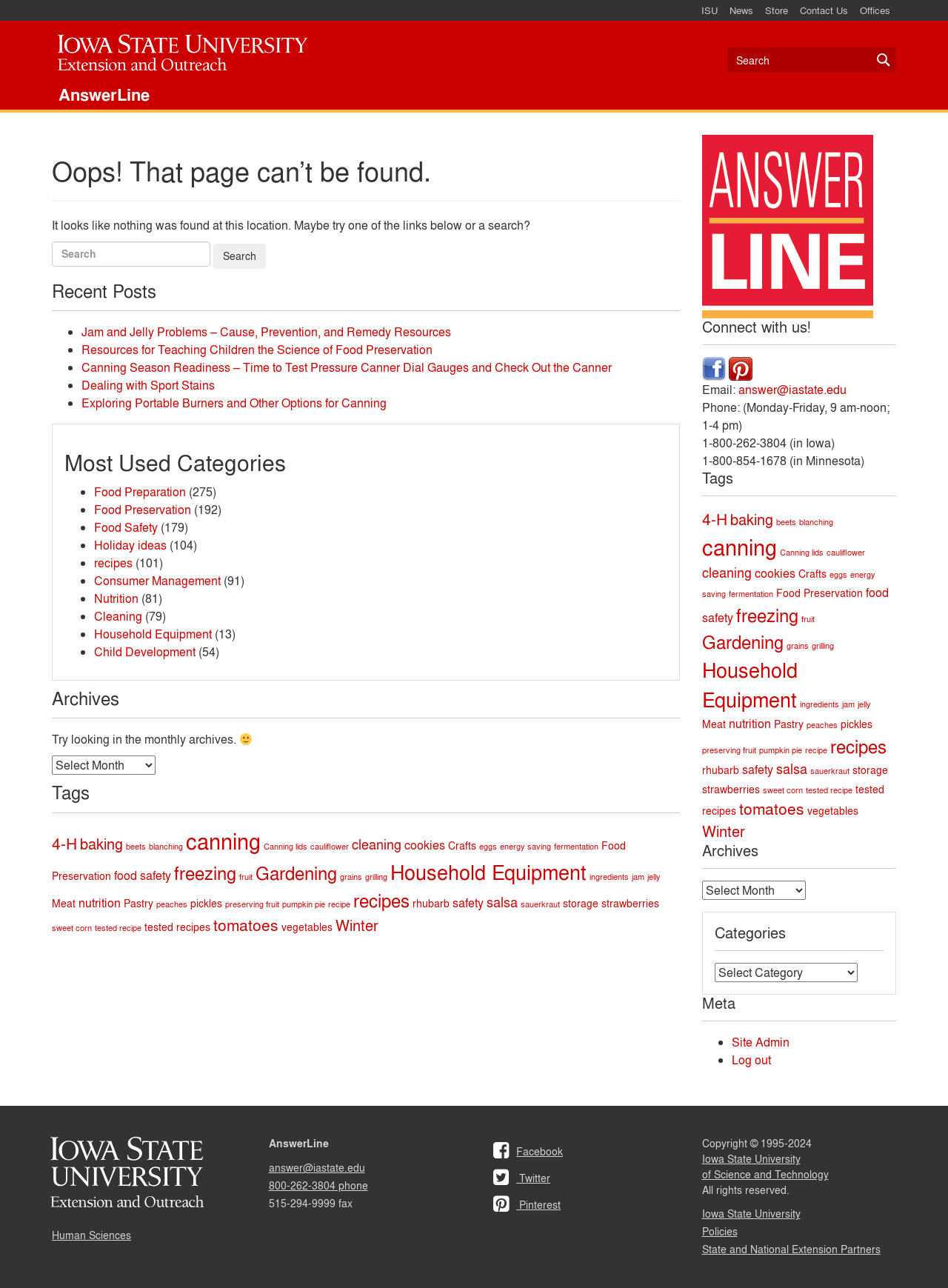Summarize the webpage with a detailed and informative caption.

The webpage is titled "AnswerLine • Iowa State University Extension and Outreach". At the top, there are five links: "ISU", "News", "Store", "Contact Us", and "Offices", aligned horizontally. Below these links, there is a larger link to "Iowa State University Extension and Outreach" and another link to "AnswerLine".

The main content of the page is divided into several sections. The first section has a heading "Oops! That page can’t be found." and a paragraph of text explaining that nothing was found at the current location. Below this, there is a search box with a "Search" button.

The next section is titled "Recent Posts" and lists five links to recent articles, each with a brief title. These links are preceded by a bullet point.

Following this, there is a section titled "Most Used Categories" that lists nine categories, each with a link and a number in parentheses. These categories include "Food Preparation", "Food Preservation", and "Food Safety", among others.

The next section is titled "Archives" and has a heading and a paragraph of text suggesting that users try looking in the monthly archives. There is also a combobox with the label "Archives" and a smiley face image.

Finally, there is a section titled "Tags" that lists 17 tags, each with a link and a number in parentheses indicating the number of items associated with that tag. These tags include "4-H", "baking", "beets", and "canning", among others.